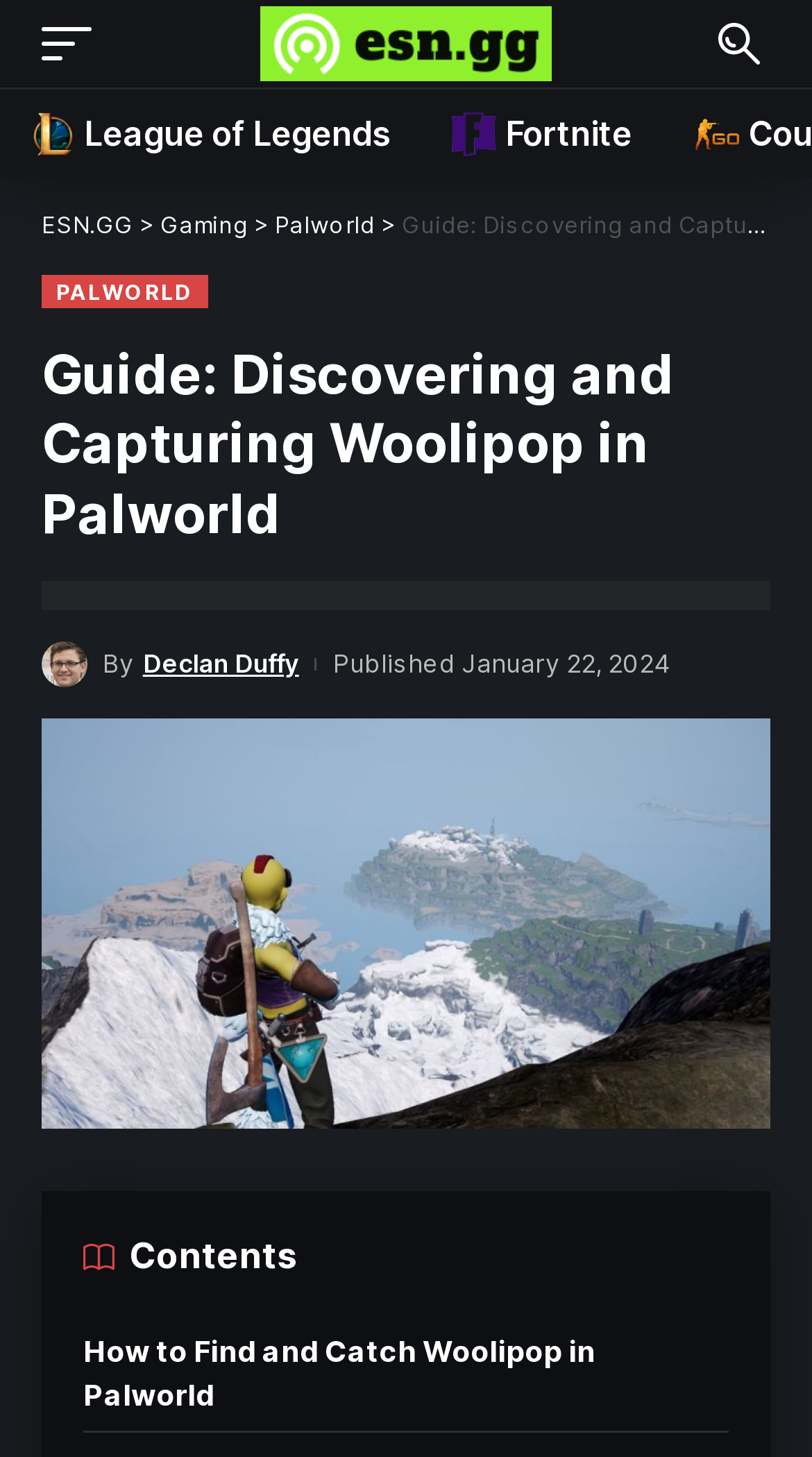Pinpoint the bounding box coordinates of the element that must be clicked to accomplish the following instruction: "Read the guide on League of Legends". The coordinates should be in the format of four float numbers between 0 and 1, i.e., [left, top, right, bottom].

[0.0, 0.061, 0.519, 0.121]